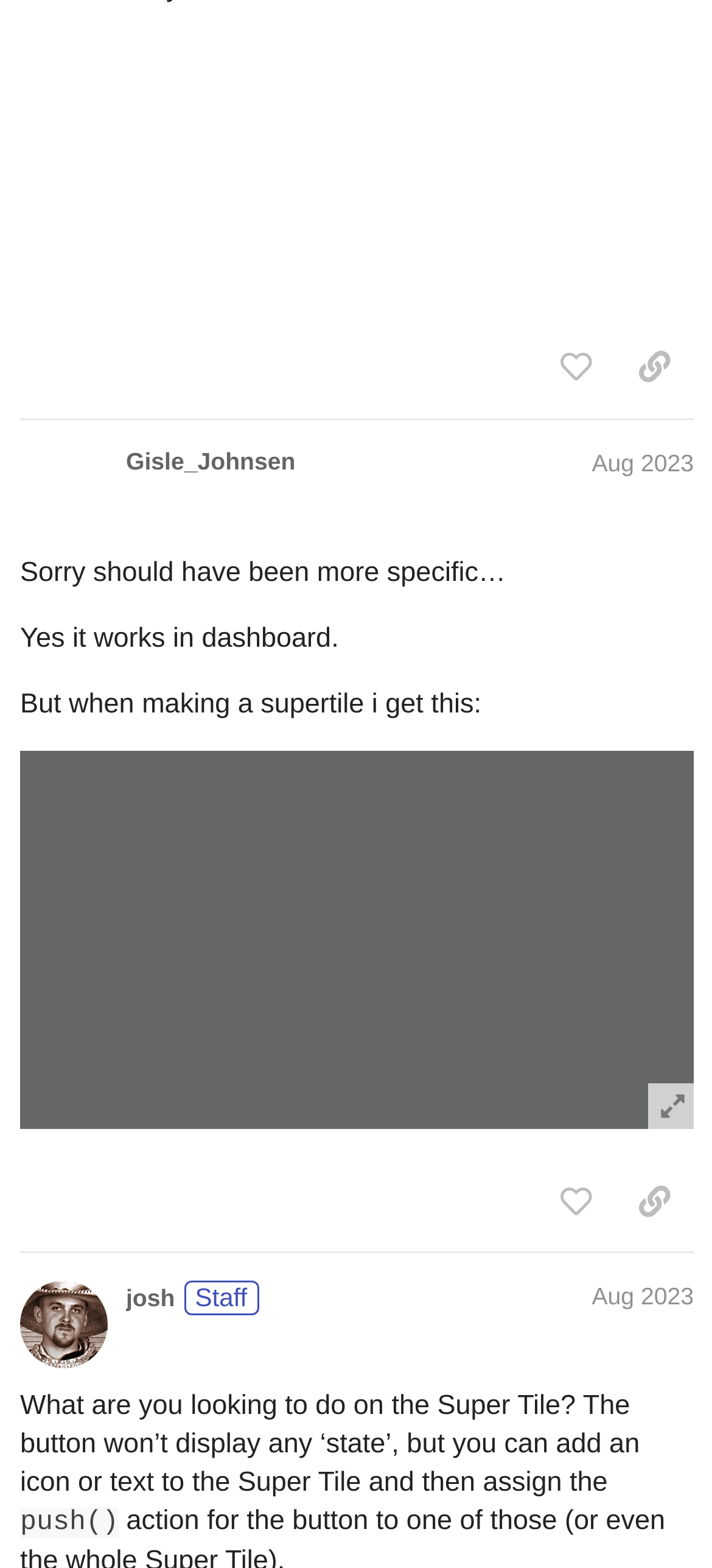Given the webpage screenshot and the description, determine the bounding box coordinates (top-left x, top-left y, bottom-right x, bottom-right y) that define the location of the UI element matching this description: Sep 2023

[0.831, 0.489, 0.974, 0.506]